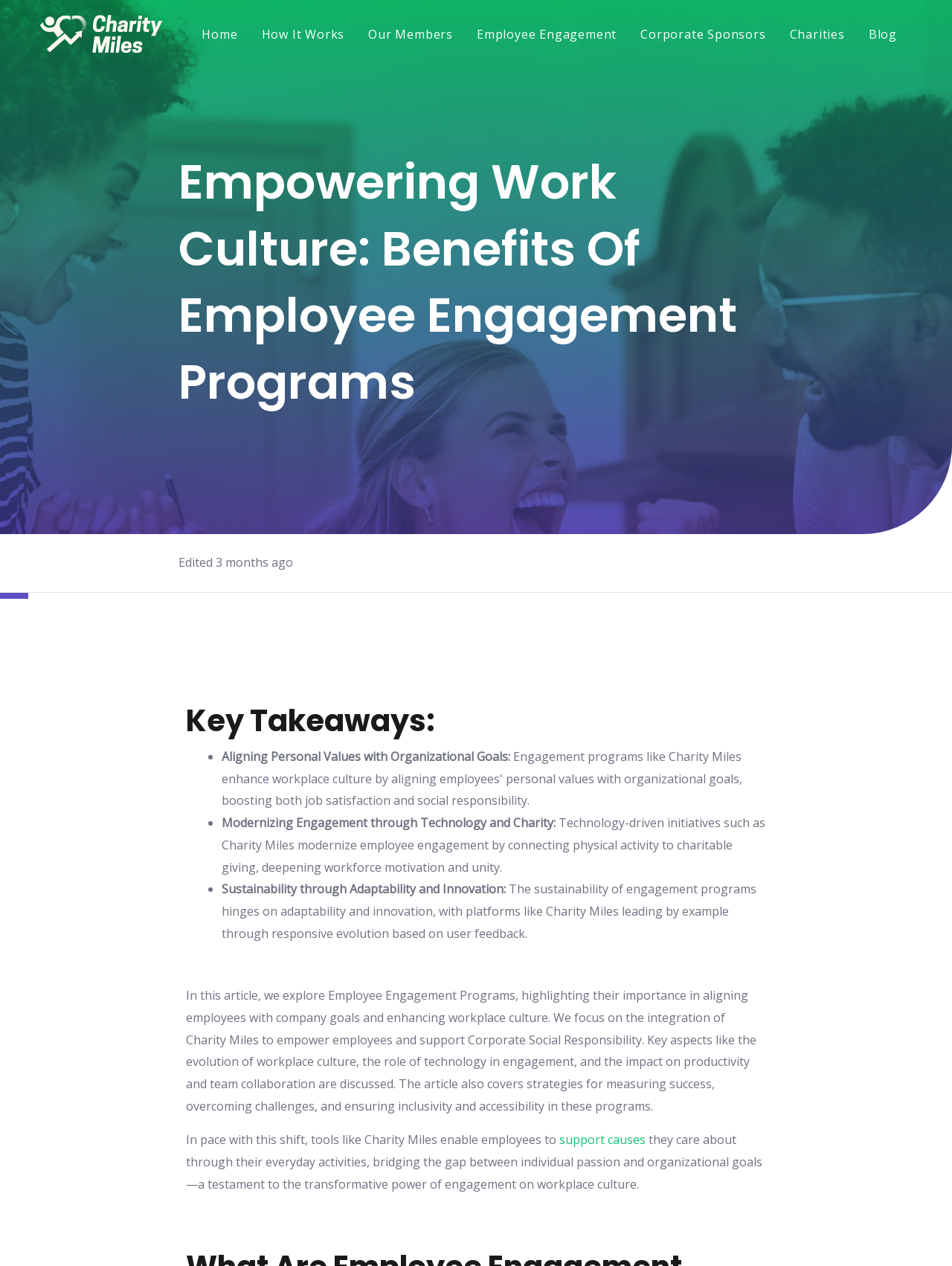Extract the main heading from the webpage content.

Empowering Work Culture: Benefits Of Employee Engagement Programs